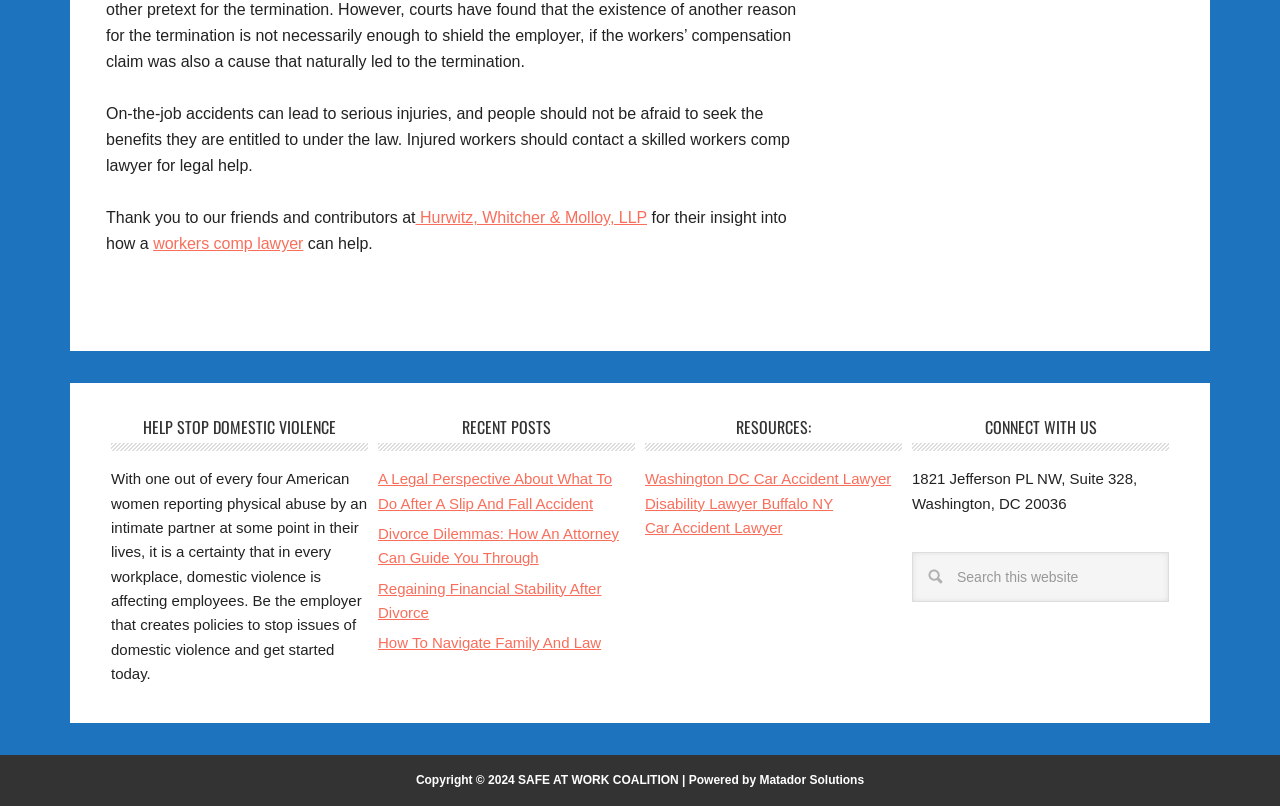Locate the bounding box coordinates of the clickable region to complete the following instruction: "Contact a workers comp lawyer."

[0.12, 0.292, 0.237, 0.313]